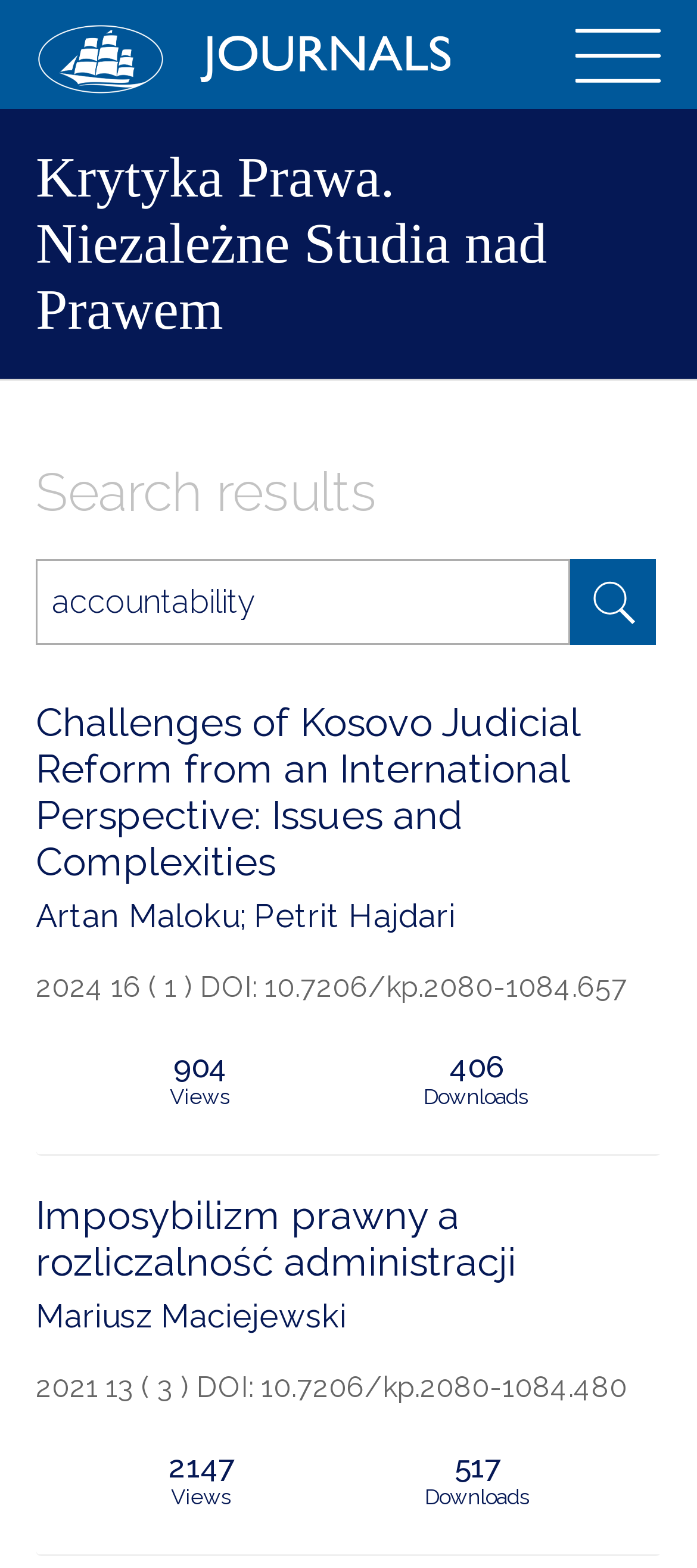Give a full account of the webpage's elements and their arrangement.

The webpage displays search results from Kozminski University Journals. At the top left, there is a link accompanied by two images. On the top right, there is another image. Below the top section, there is a heading "Krytyka Prawa. Niezależne Studia nad Prawem" with a link underneath. 

Further down, there is a prominent heading "Search results" followed by a search bar with a placeholder text "Search in titles, authors, keywords..." and a button to the right. Below the search bar, there is a row of search results, each consisting of a grid cell containing a link to a journal article, along with its authors, publication year, and metrics such as views and downloads. There are two search results visible, with the first one titled "Challenges of Kosovo Judicial Reform from an International Perspective: Issues and Complexities" and the second one titled "Imposybilizm prawny a rozliczalność administracji".